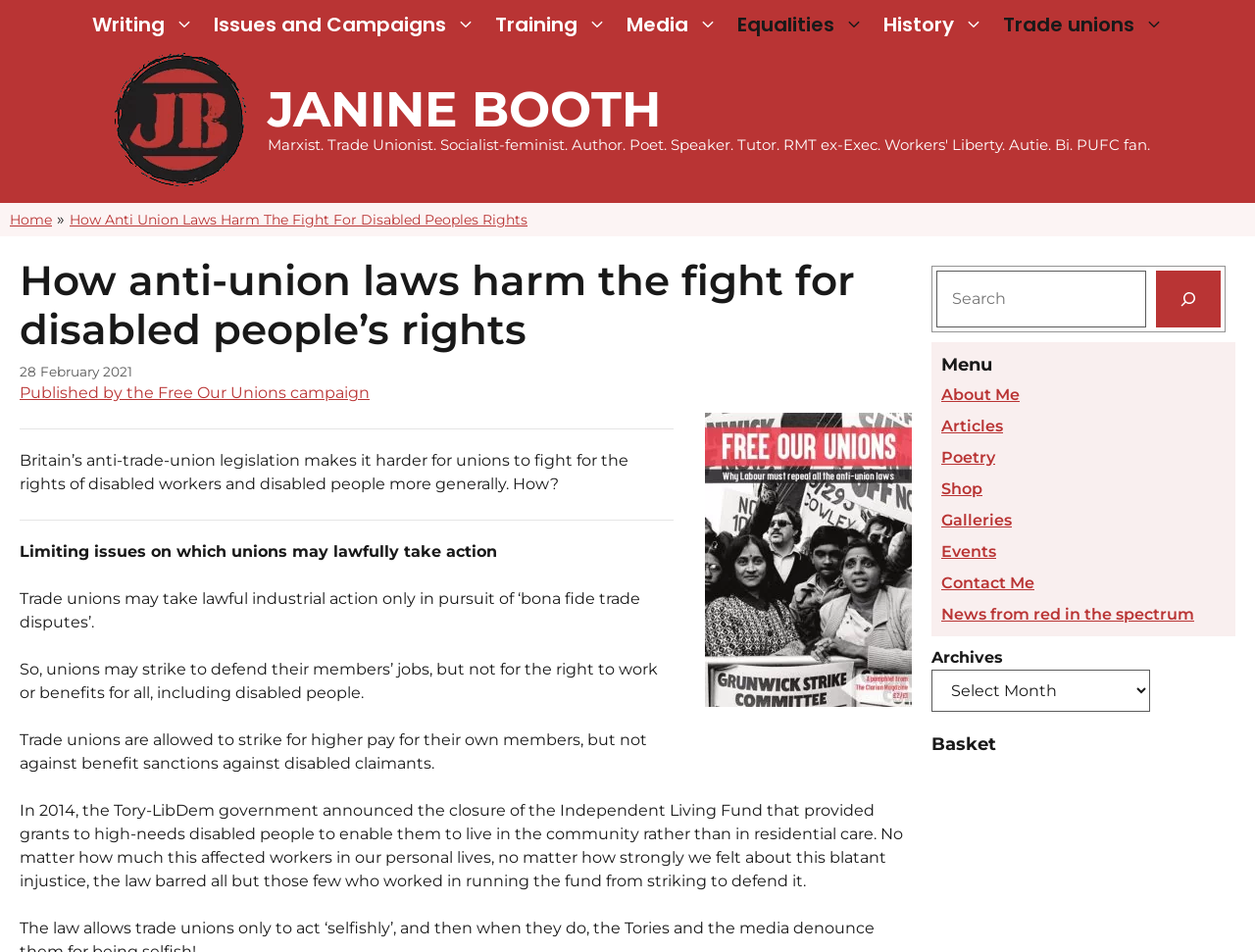Please reply to the following question with a single word or a short phrase:
What is the topic of the article?

Anti-union laws and disabled people's rights